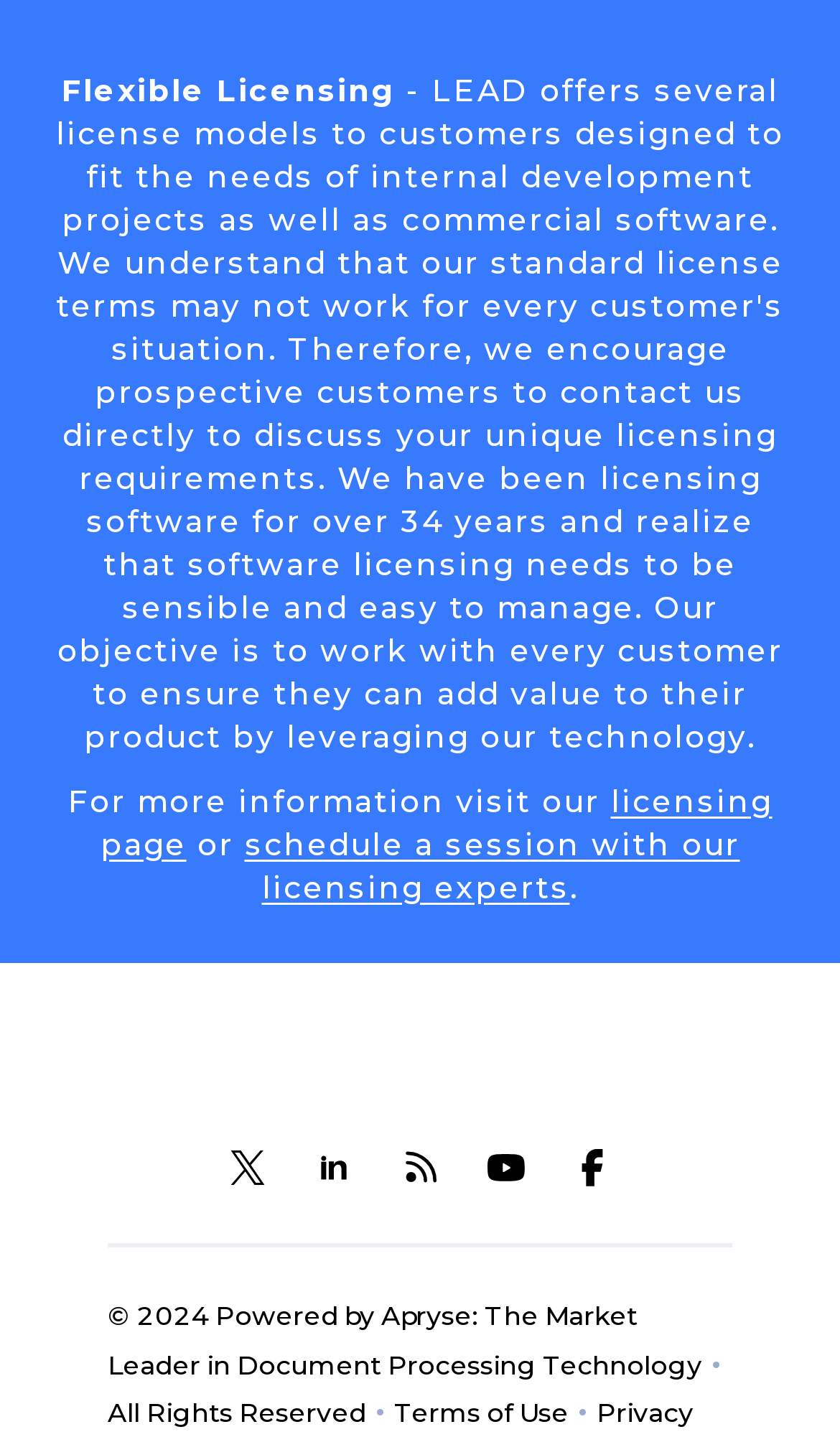Please give a succinct answer to the question in one word or phrase:
What is the name of the product or service mentioned on the webpage?

LEADTOOLS